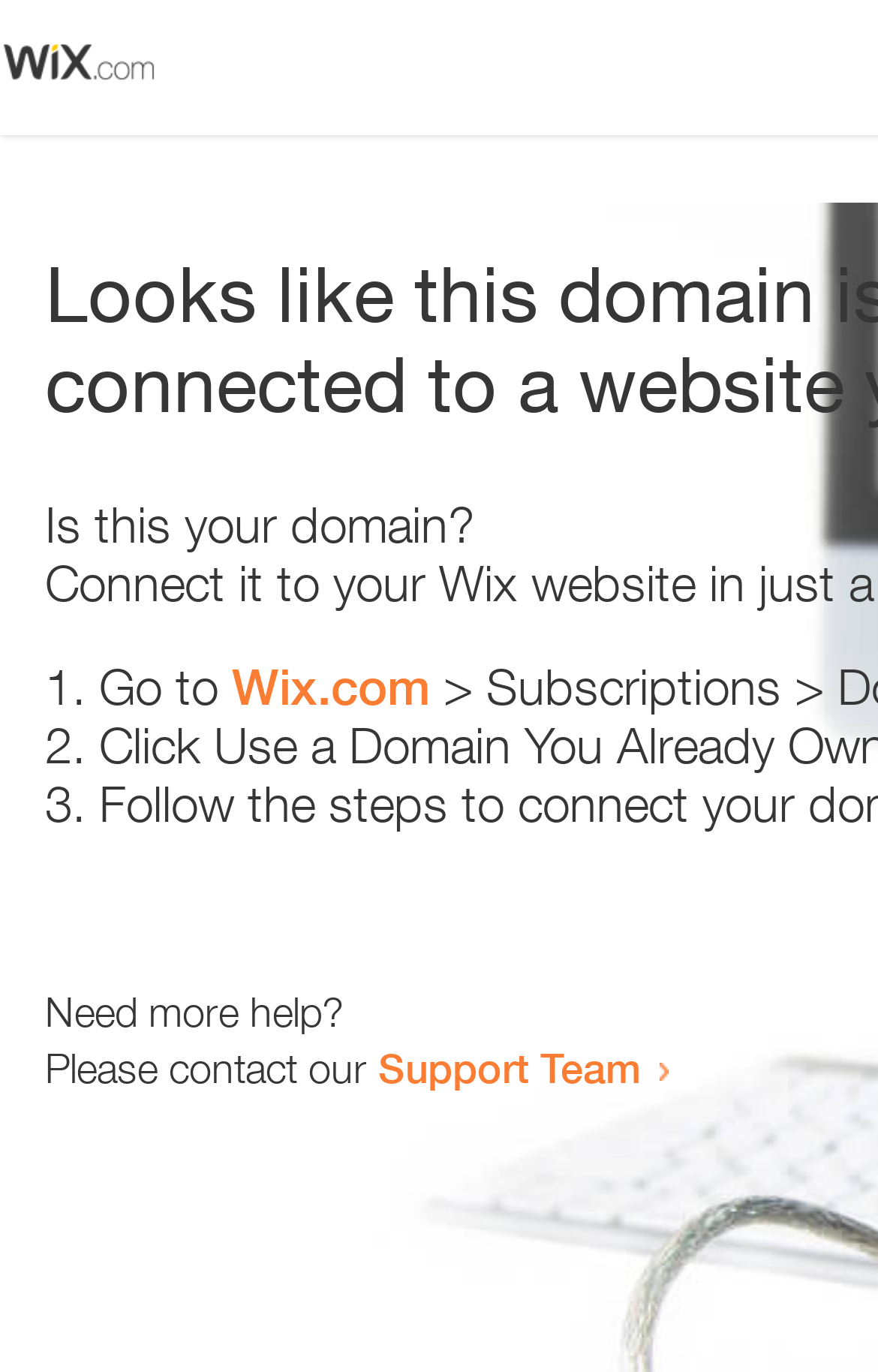Please find and provide the title of the webpage.

Looks like this domain isn't
connected to a website yet